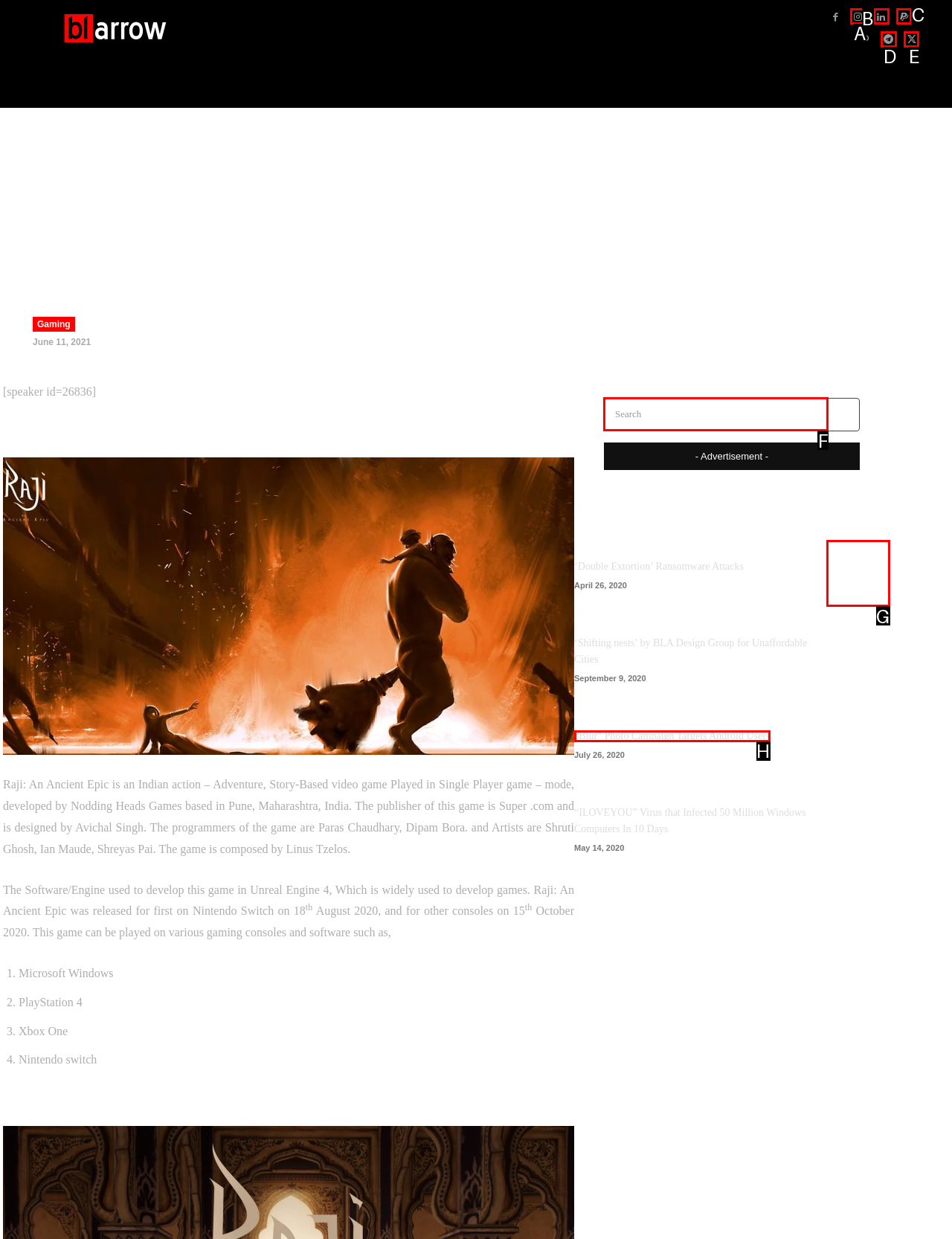Select the HTML element that needs to be clicked to perform the task: Click on the 'Home' link. Reply with the letter of the chosen option.

None